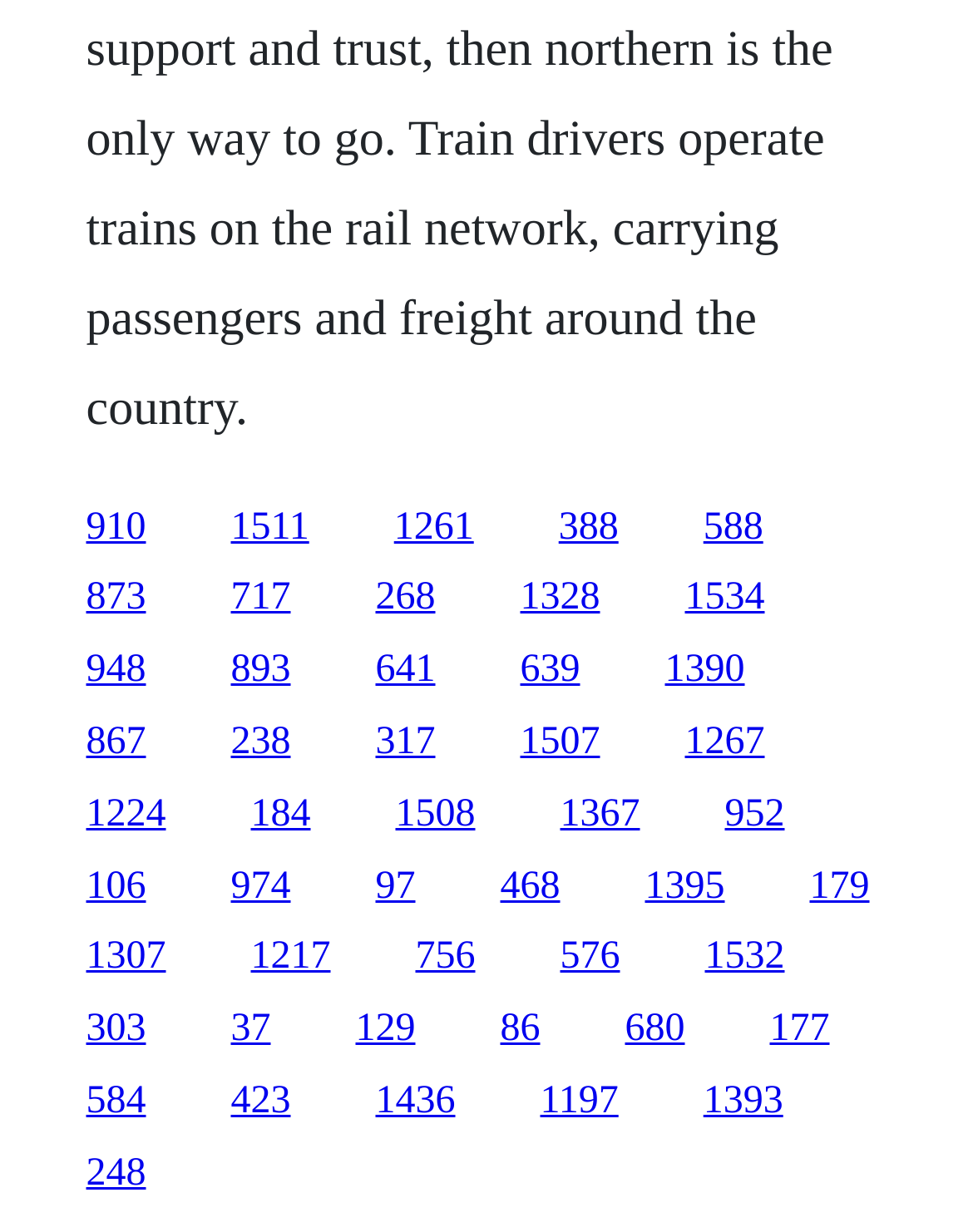Are the links organized in a specific pattern?
Based on the image, provide a one-word or brief-phrase response.

yes